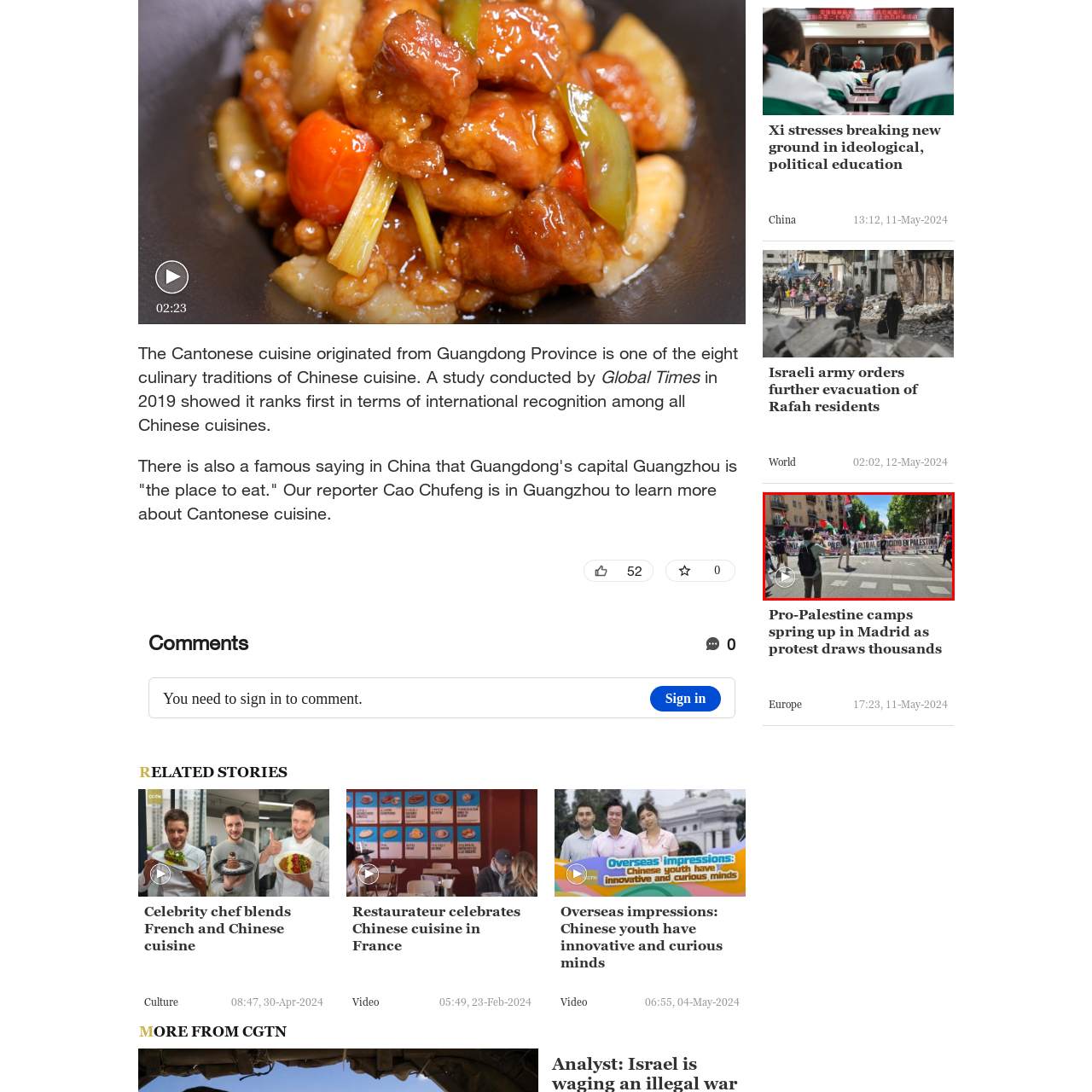Create an extensive caption describing the content of the image outlined in red.

The image captures a vibrant scene from a protest in Madrid advocating for Palestinian rights. A large group of demonstrators fills the street, holding banners that read "¡ALTO AL CRIMEN EN PALESTINA!" (Stop the Crimes in Palestine) alongside Palestinian flags, which create a striking visual impact. The atmosphere is charged with energy as various members of the crowd express solidarity for the cause. In the foreground, a person is seen documenting the event, contributing to the sense of urgency and importance surrounding this demonstration. The urban backdrop of buildings and clear blue sky underscores the public nature of the event, highlighting the participants' determination to raise awareness for human rights issues in Palestine.